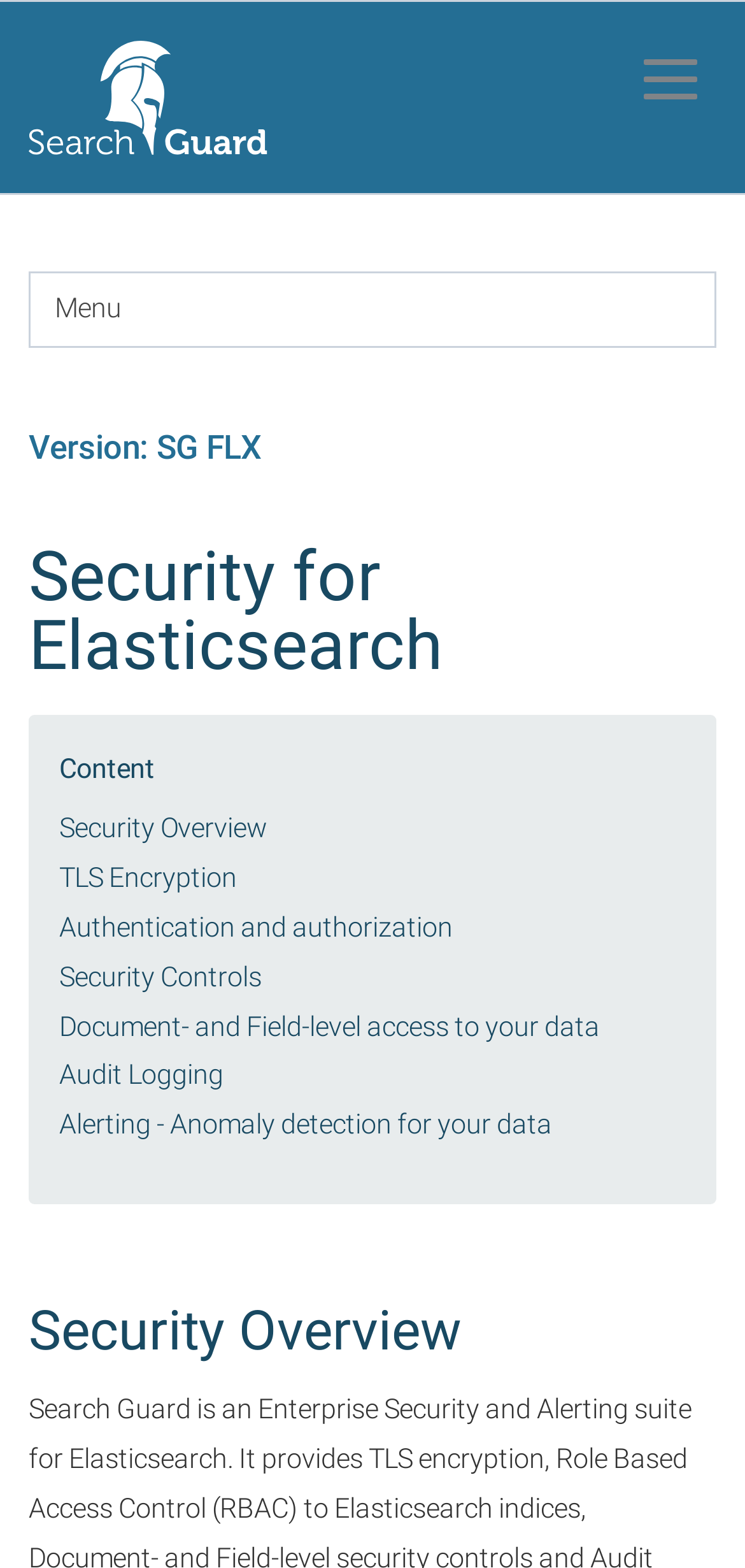Is the combobox expanded?
From the details in the image, answer the question comprehensively.

I checked the combobox element and found that its 'expanded' property is set to 'False', indicating that it is not expanded.